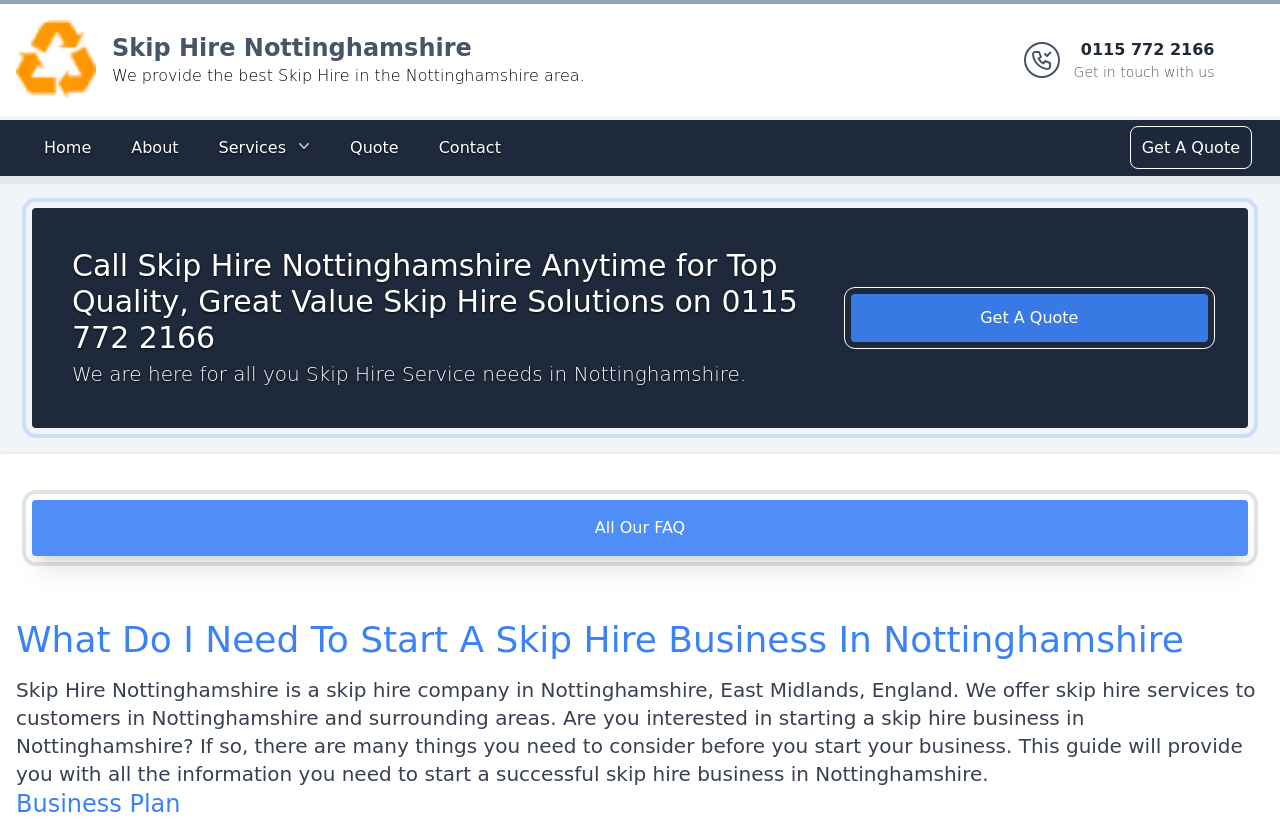What is the region where the company operates?
Using the visual information, respond with a single word or phrase.

Nottinghamshire